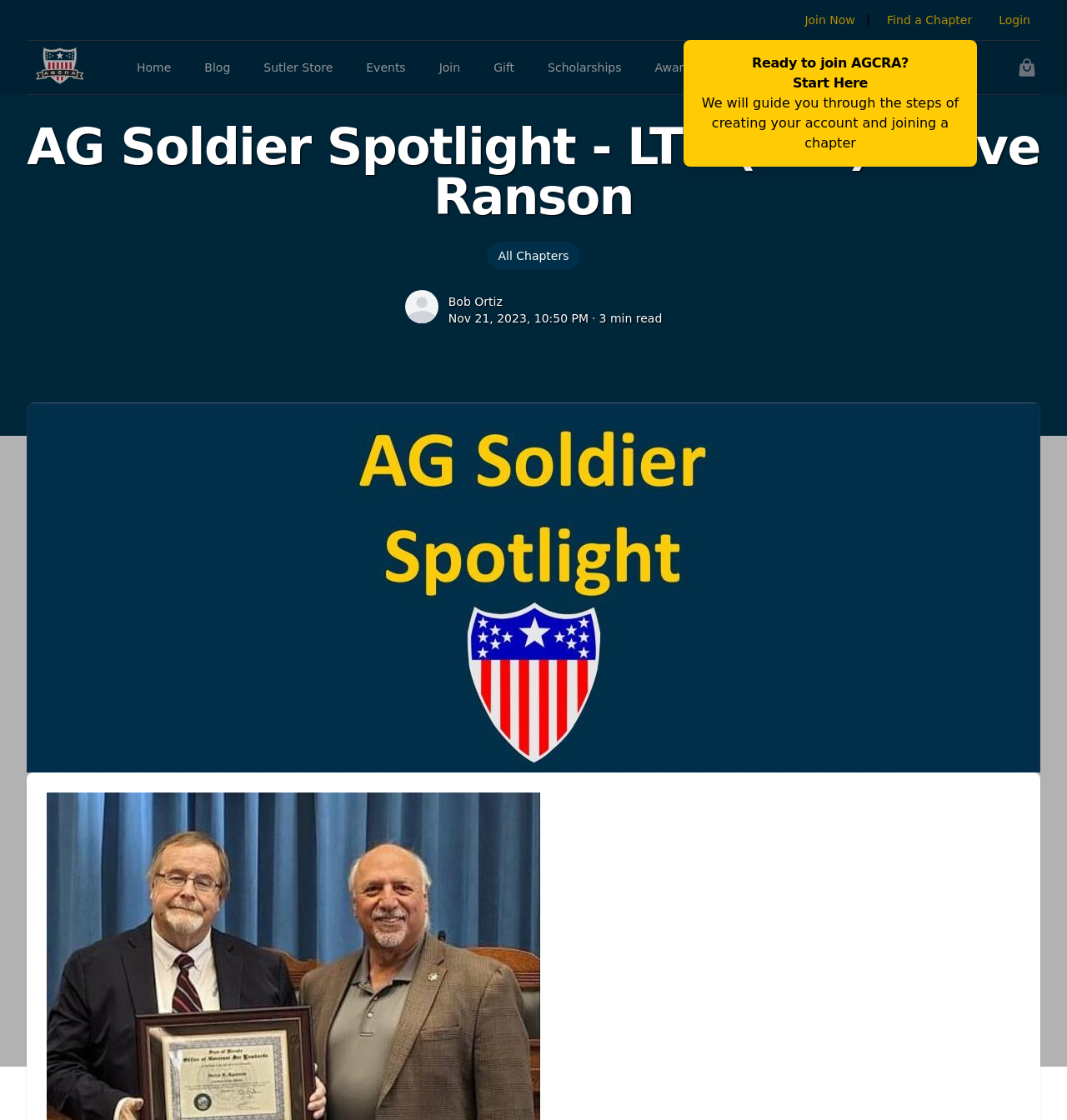Find the bounding box of the web element that fits this description: "Sutler Store".

[0.238, 0.047, 0.321, 0.074]